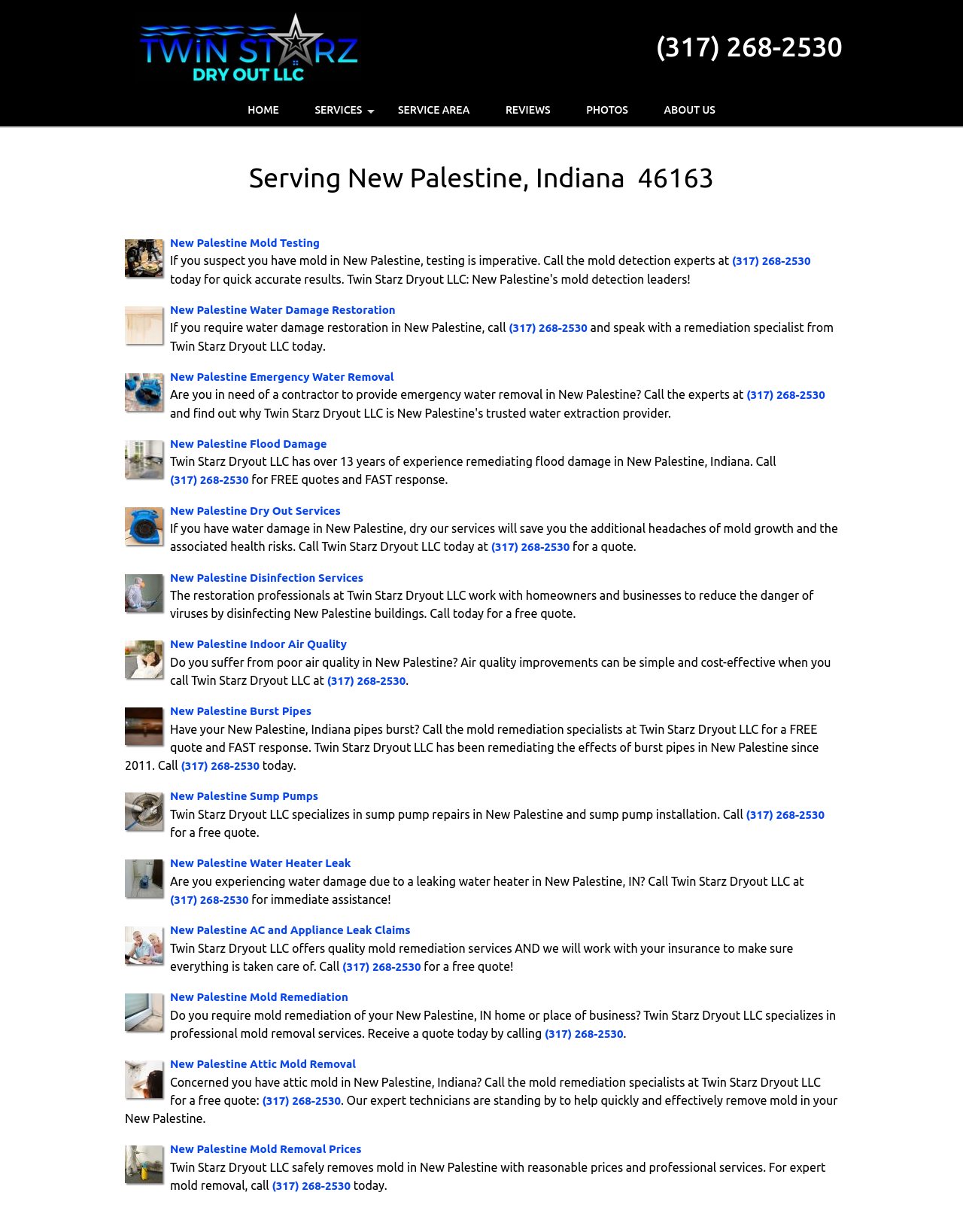Locate the bounding box coordinates of the region to be clicked to comply with the following instruction: "View services provided". The coordinates must be four float numbers between 0 and 1, in the form [left, top, right, bottom].

[0.31, 0.076, 0.393, 0.103]